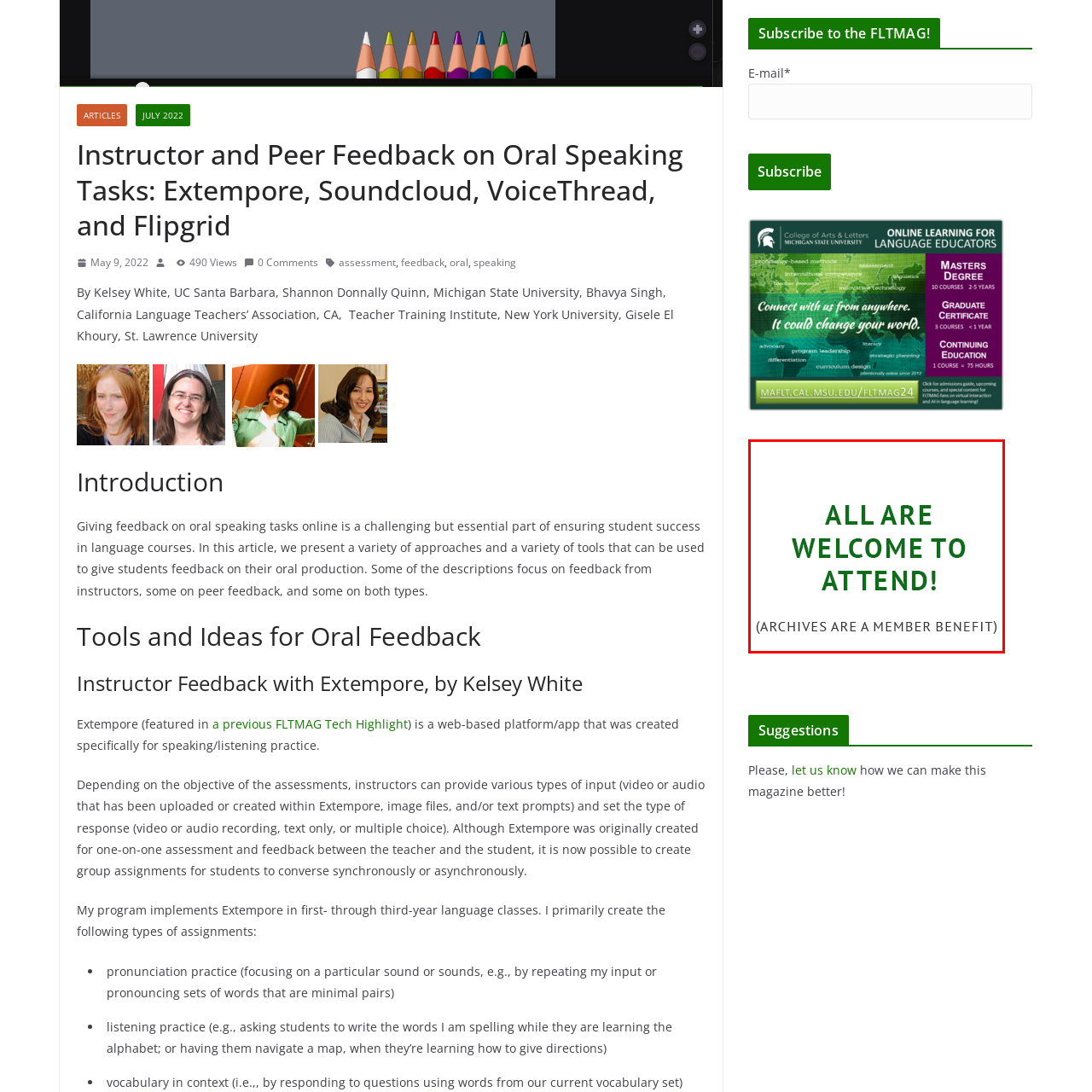Provide a detailed account of the visual content within the red-outlined section of the image.

The image features a welcoming message in bold green text that reads, "ALL ARE WELCOME TO ATTEND!" This inviting statement is complemented by a subtext in a smaller font that notes, "(ARCHIVES ARE A MEMBER BENEFIT)," suggesting that while the event is open to everyone, access to certain resources or archives is a privilege reserved for members. The design emphasizes inclusivity and encourages participation, highlighting the community-oriented values of the event.